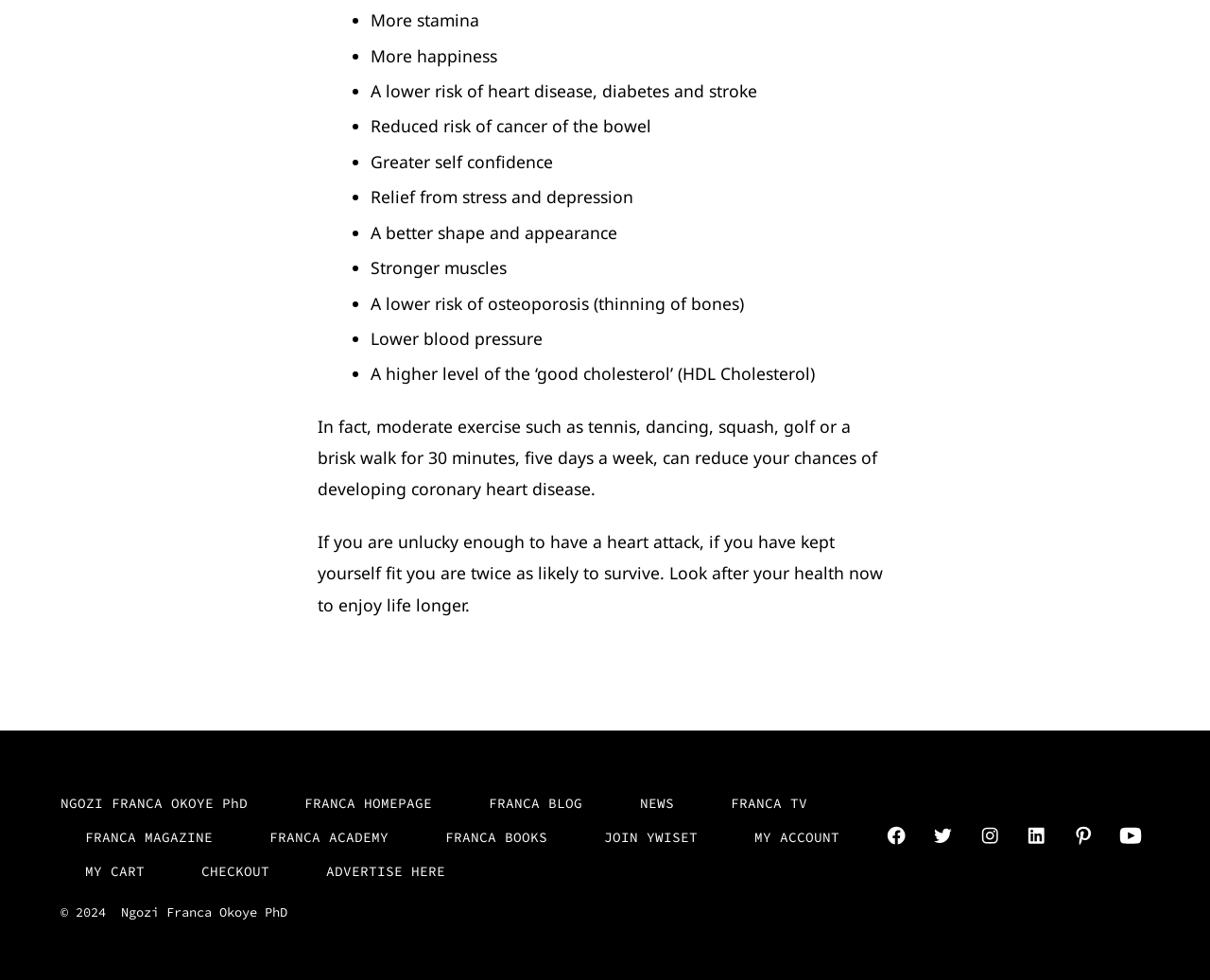How many links are available in the footer menu?
Respond to the question with a well-detailed and thorough answer.

There are 11 links available in the footer menu of the webpage, which include links to the author's homepage, blog, news, TV, magazine, academy, books, and others, providing users with additional resources and information.